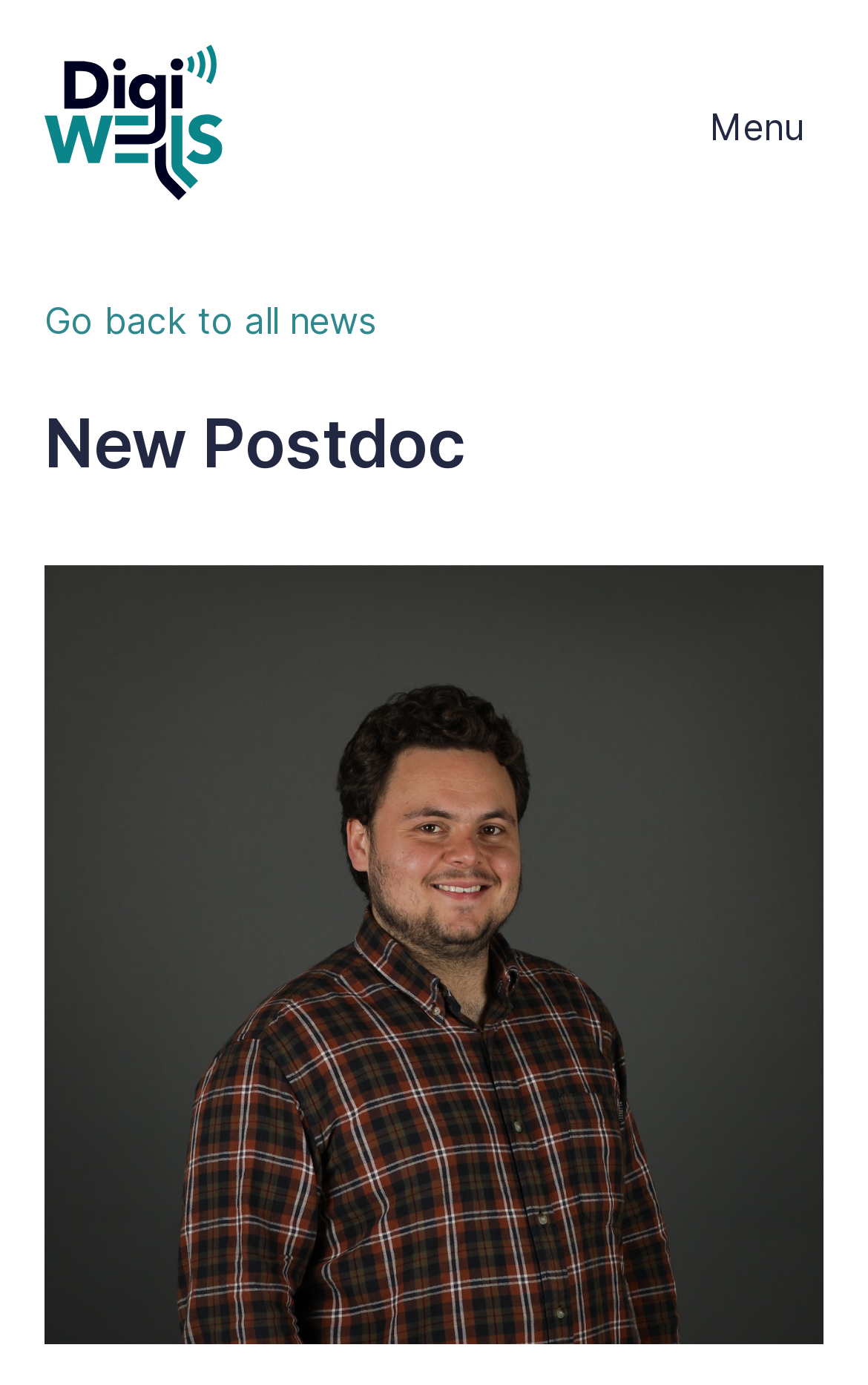What is the position of the logo on the webpage? Analyze the screenshot and reply with just one word or a short phrase.

Top-left